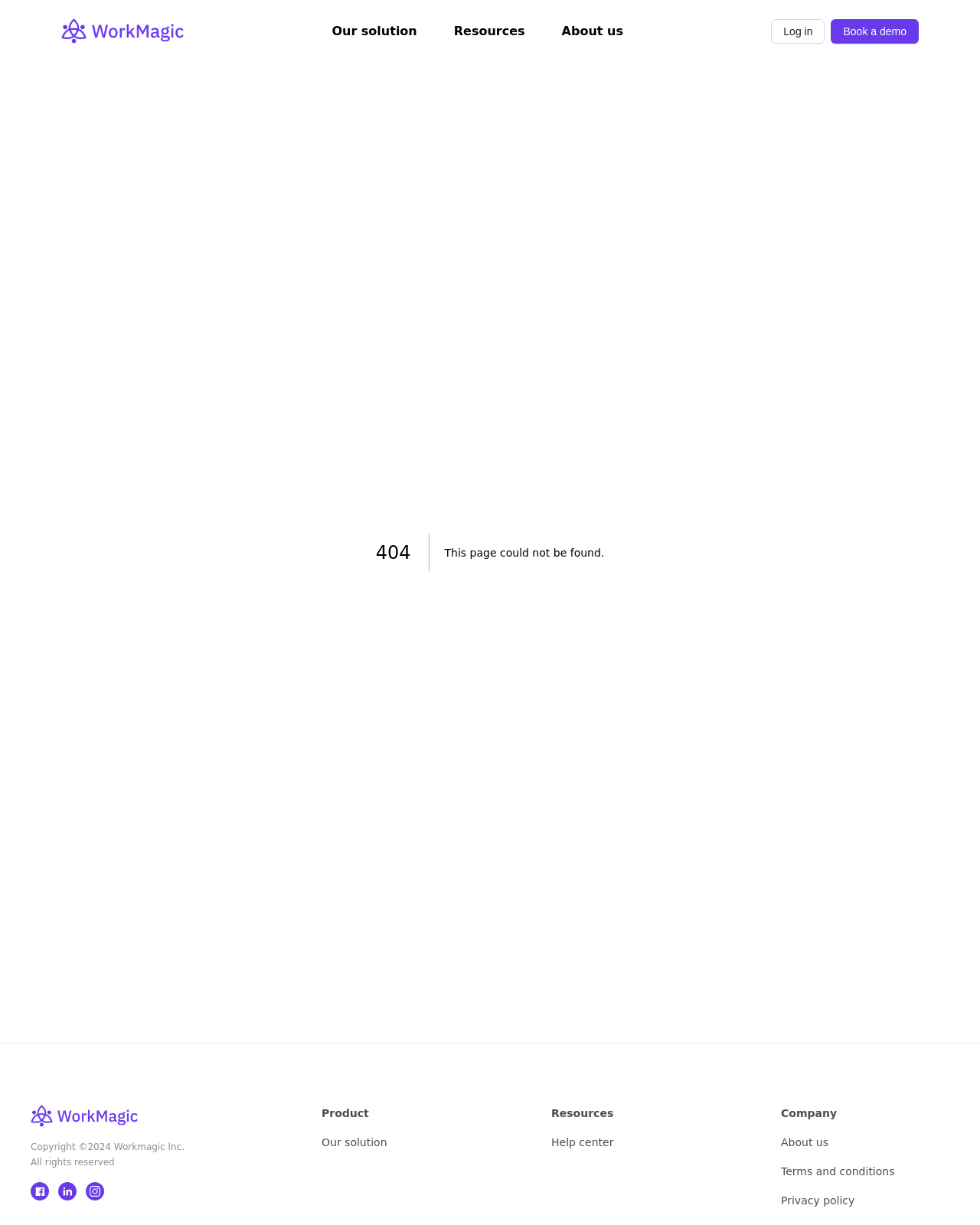Identify the bounding box coordinates of the specific part of the webpage to click to complete this instruction: "Click the logo".

[0.062, 0.015, 0.188, 0.036]